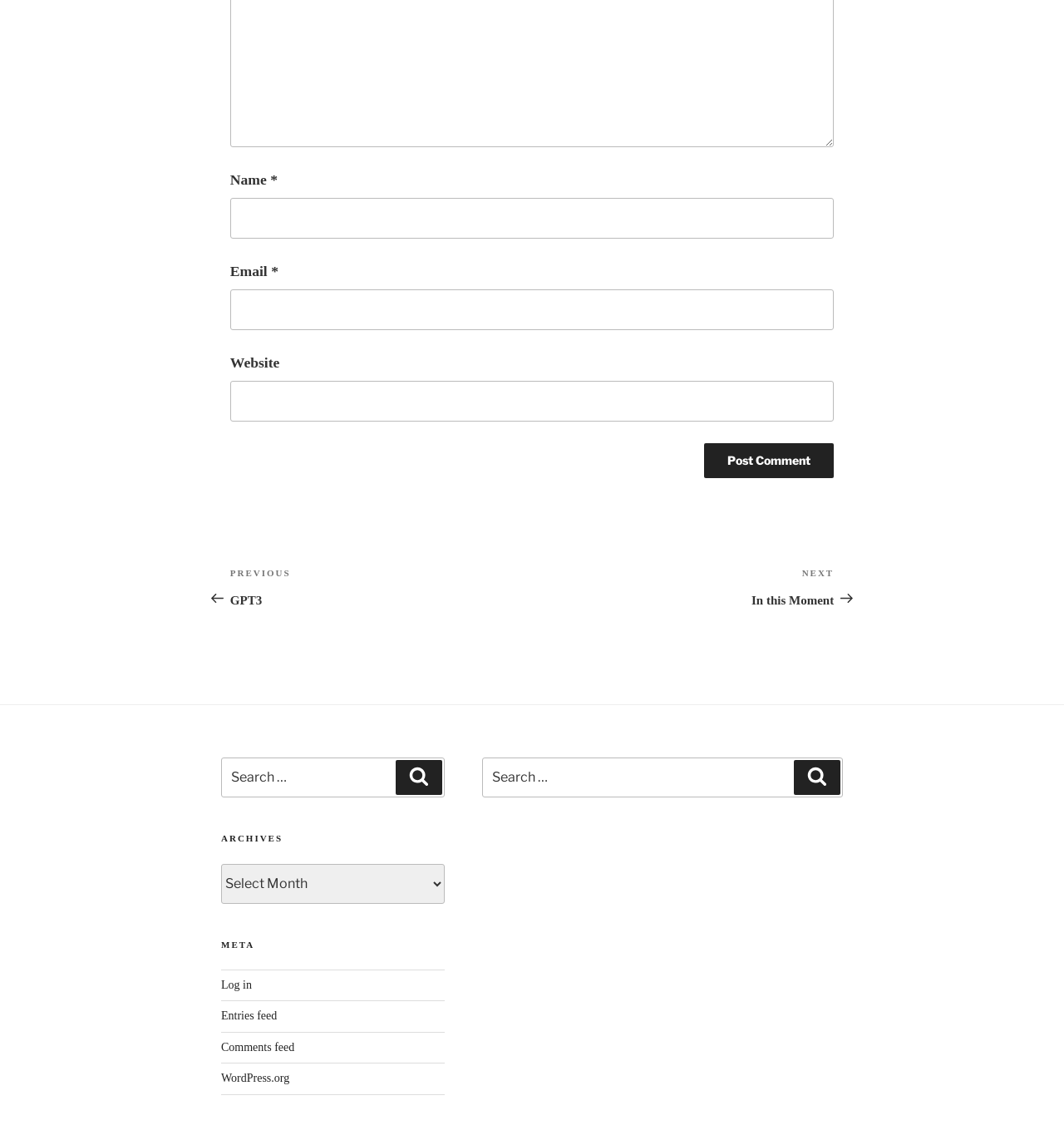Please identify the bounding box coordinates of the element I need to click to follow this instruction: "Log in".

[0.208, 0.859, 0.237, 0.869]